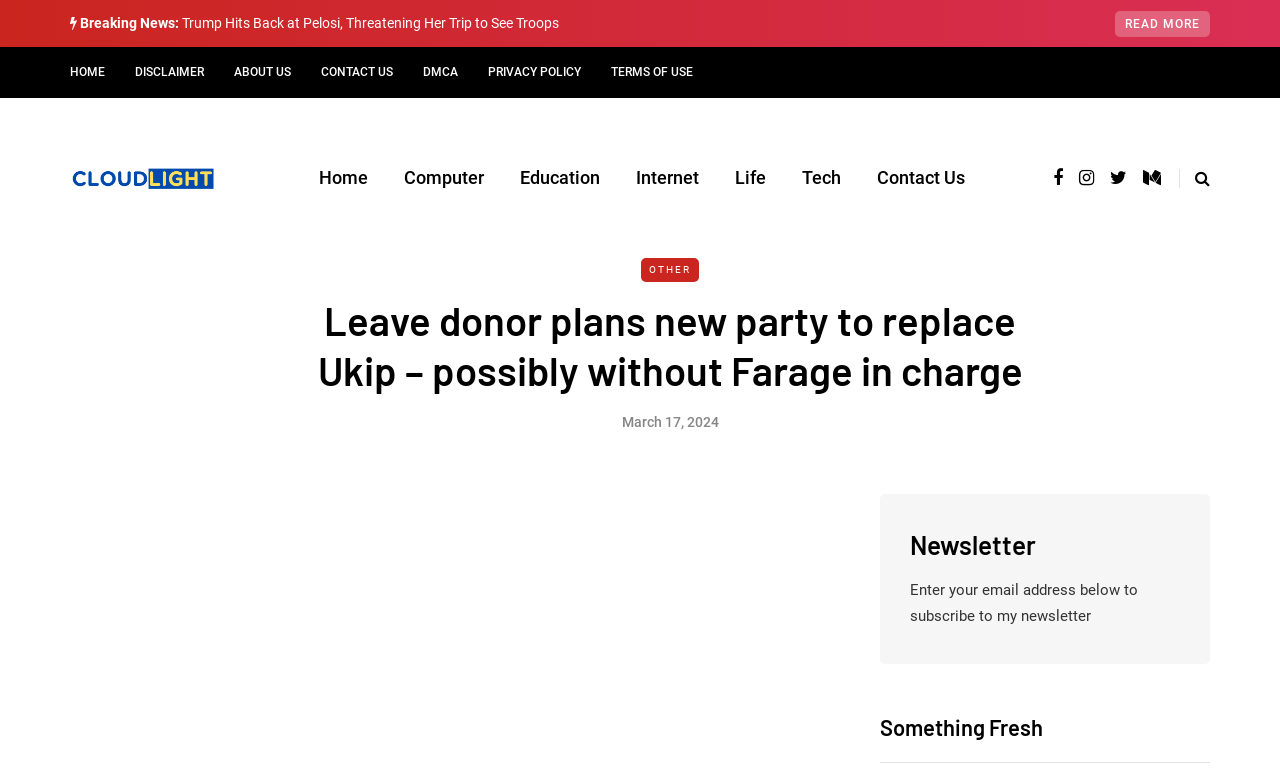What is the title or heading displayed on the webpage?

Leave donor plans new party to replace Ukip – possibly without Farage in charge